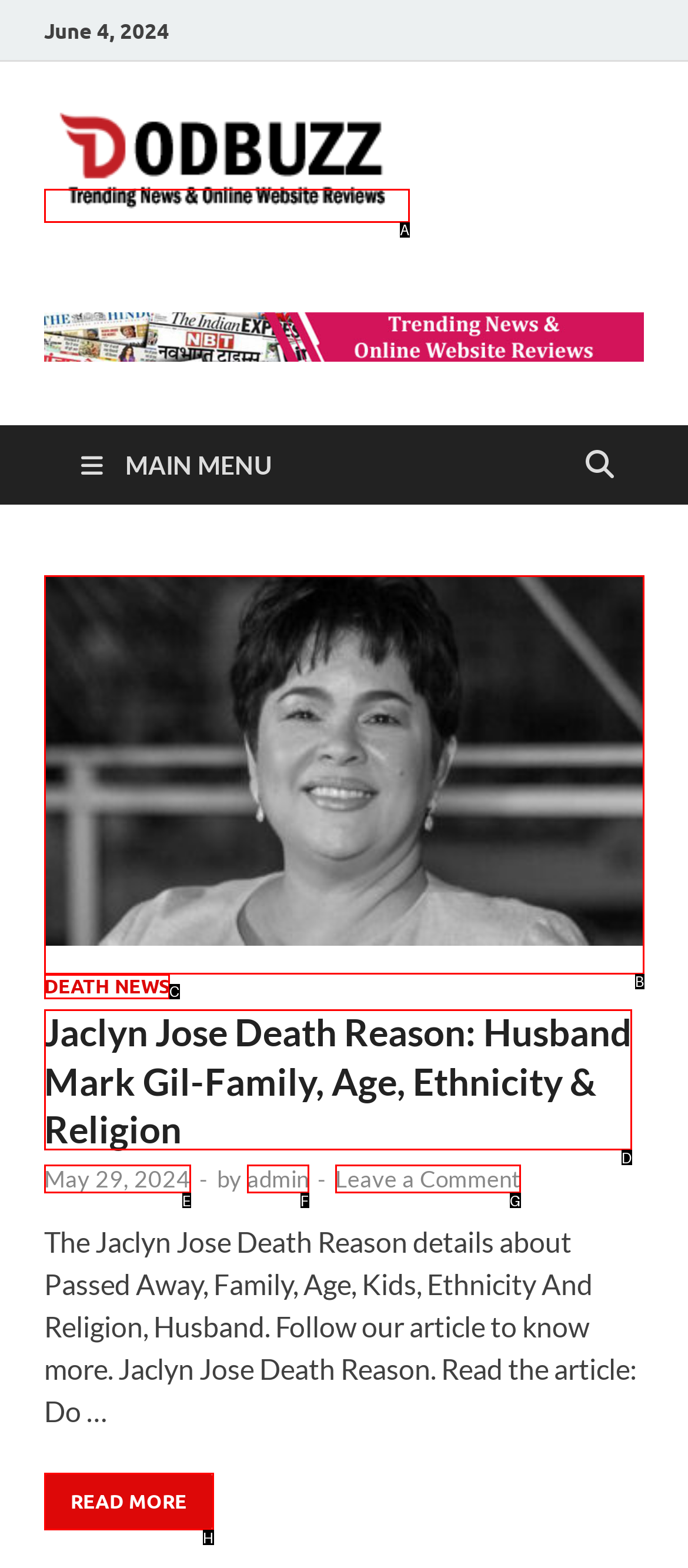Find the UI element described as: admin
Reply with the letter of the appropriate option.

F